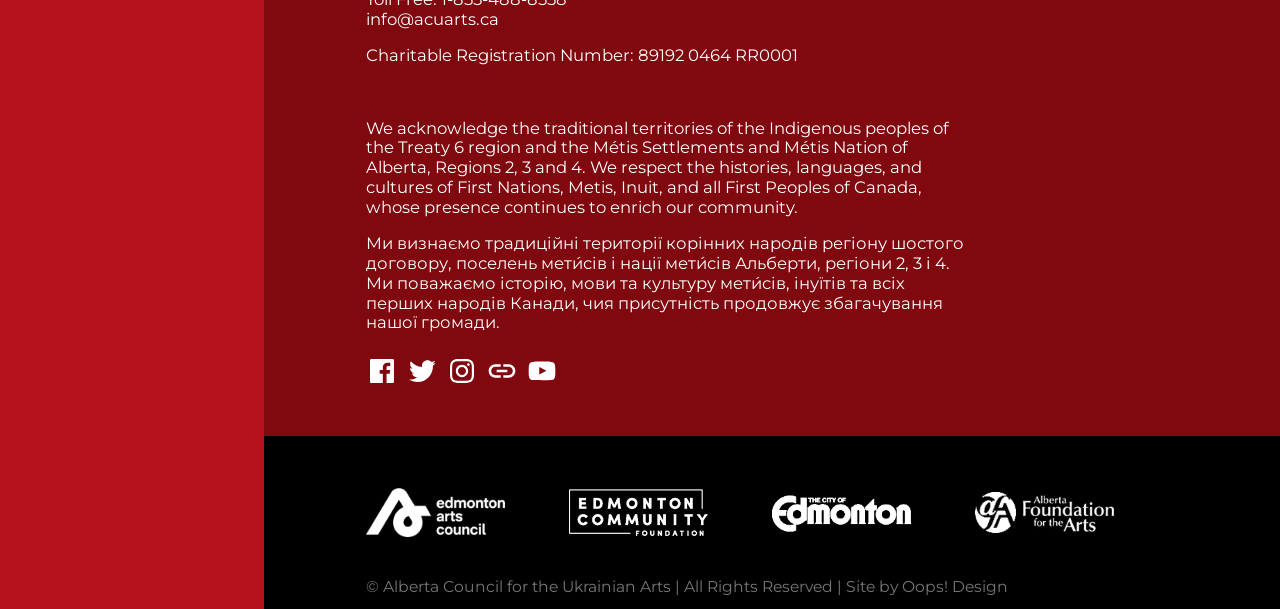What are the names of the organizations that support the Alberta Council for the Ukrainian Arts?
Provide a detailed answer to the question, using the image to inform your response.

The names of the supporting organizations can be found in the image elements located at the bottom of the webpage, which display the logos of Edmonton Arts Council, Alberta Lottery Fund, The City of Edmonton, and Alberta Foundation for the Arts.